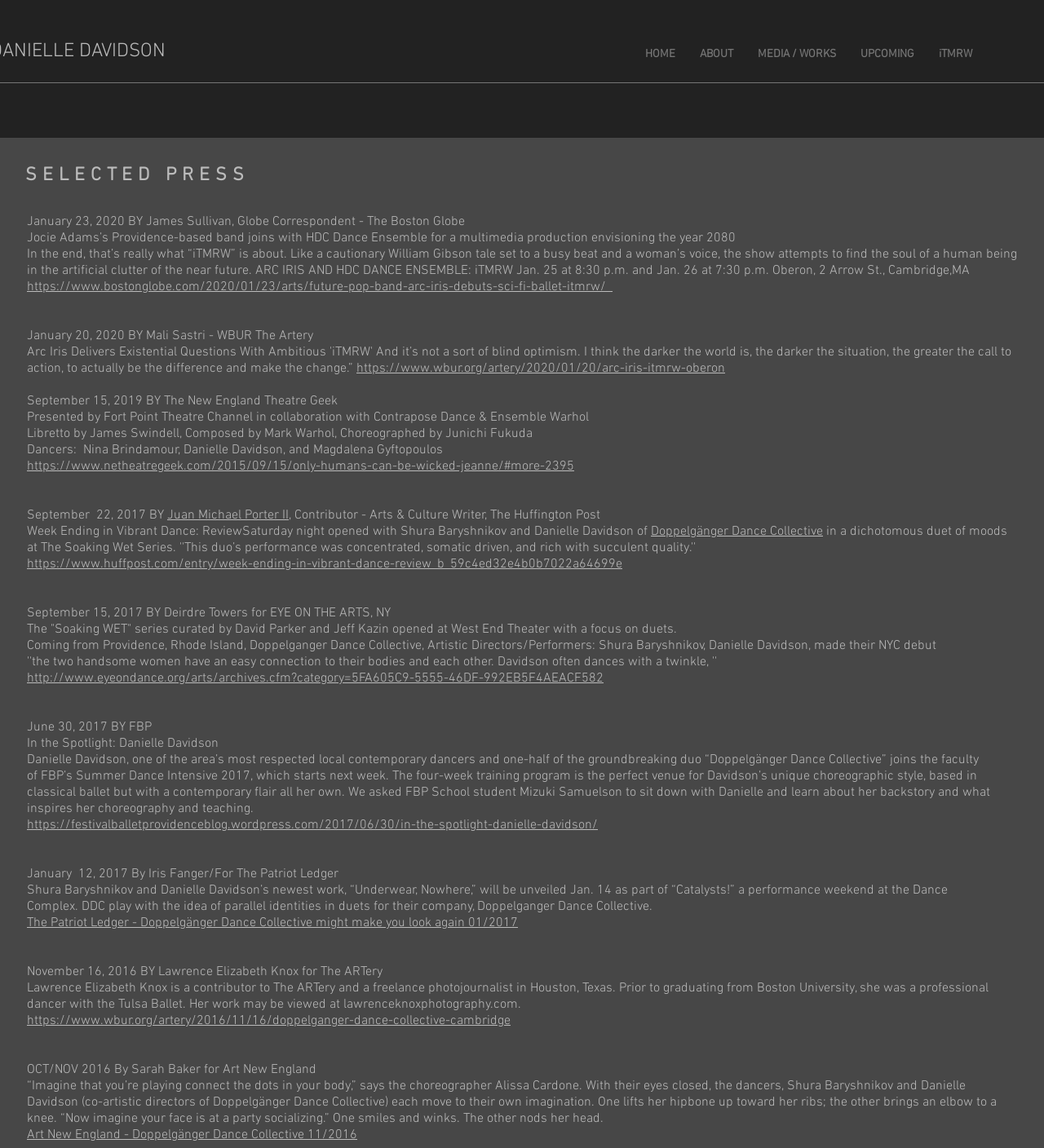Can you specify the bounding box coordinates for the region that should be clicked to fulfill this instruction: "Contact 'HartfordInfo.org'".

None